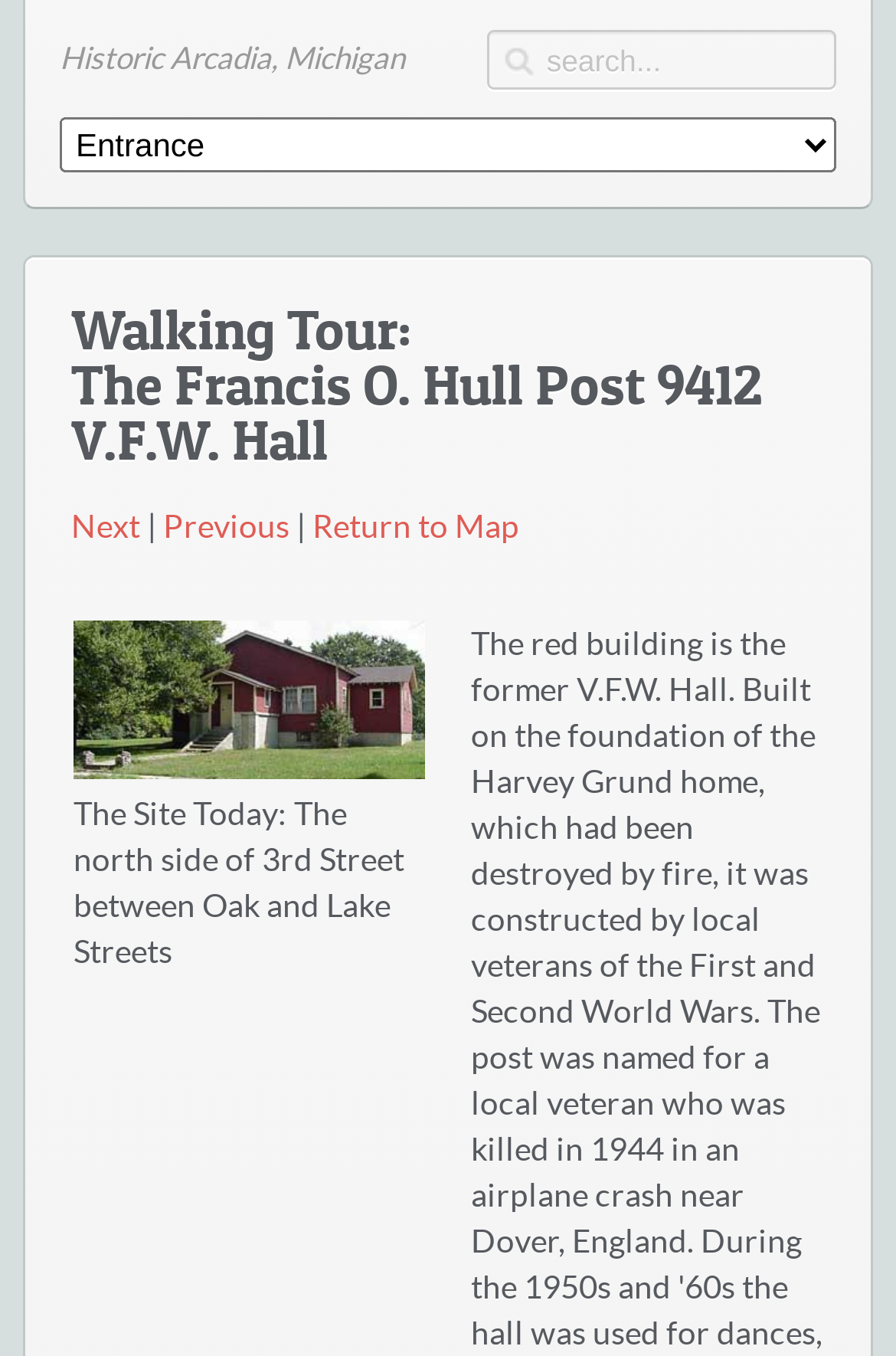Explain the webpage's layout and main content in detail.

The webpage is about the Francis O. Hull Post 9412 V.F.W. Hall, a historic location in Arcadia, Michigan. At the top left, there is a link to "Historic Arcadia, Michigan". Next to it, on the top right, is a search bar with a textbox where users can input their search queries. Below the search bar, there is a combobox.

The main content of the webpage is a walking tour guide, with a heading that reads "Walking Tour: The Francis O. Hull Post 9412 V.F.W. Hall". This heading is positioned near the top center of the page. Below the heading, there are navigation links: "Next" and "Previous" with a separator in between, and "Return to Map" on the right. These links are aligned horizontally and are located near the top third of the page.

Below the navigation links, there is an image of the V.F.W. Hall, which takes up a significant portion of the page. The image is positioned near the center of the page, slightly to the left.